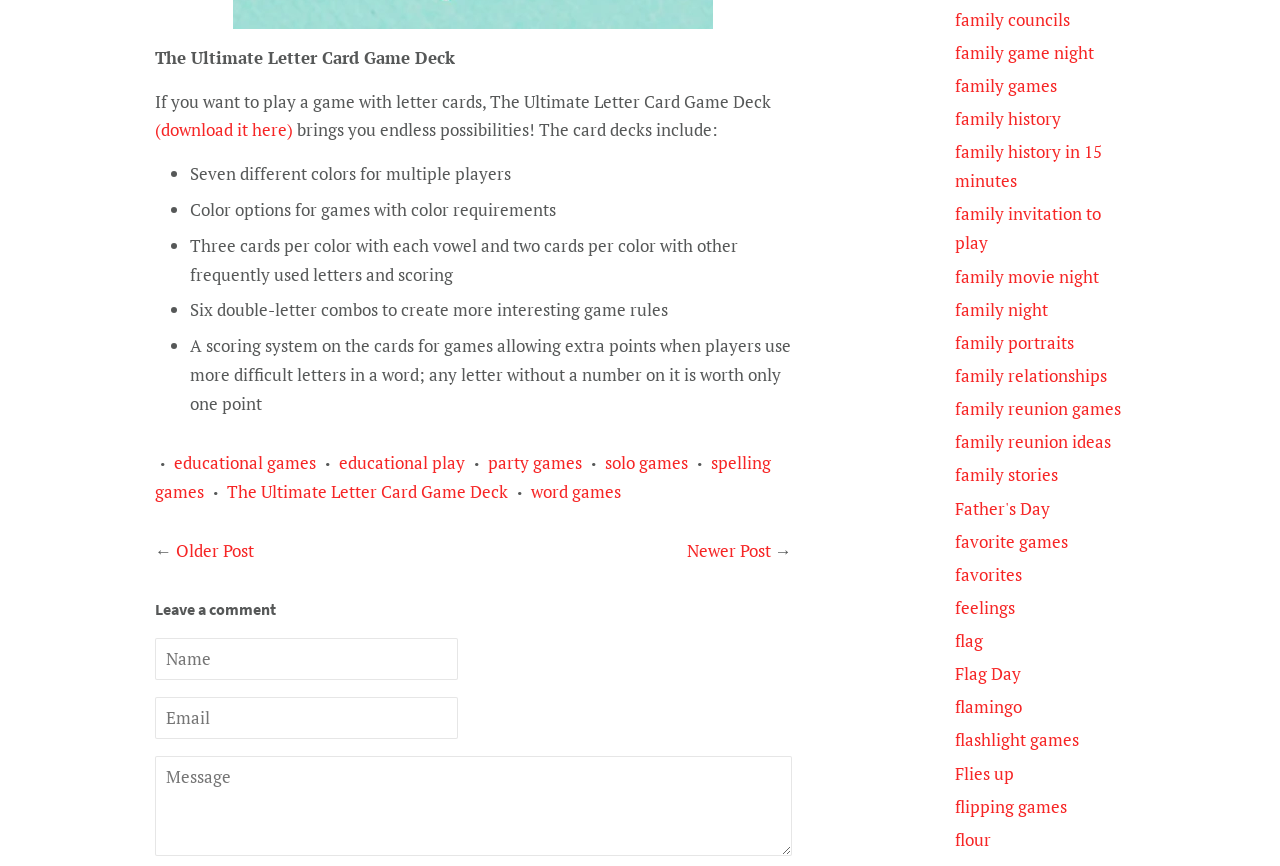Locate the bounding box of the UI element described by: "family stories" in the given webpage screenshot.

[0.746, 0.535, 0.827, 0.562]